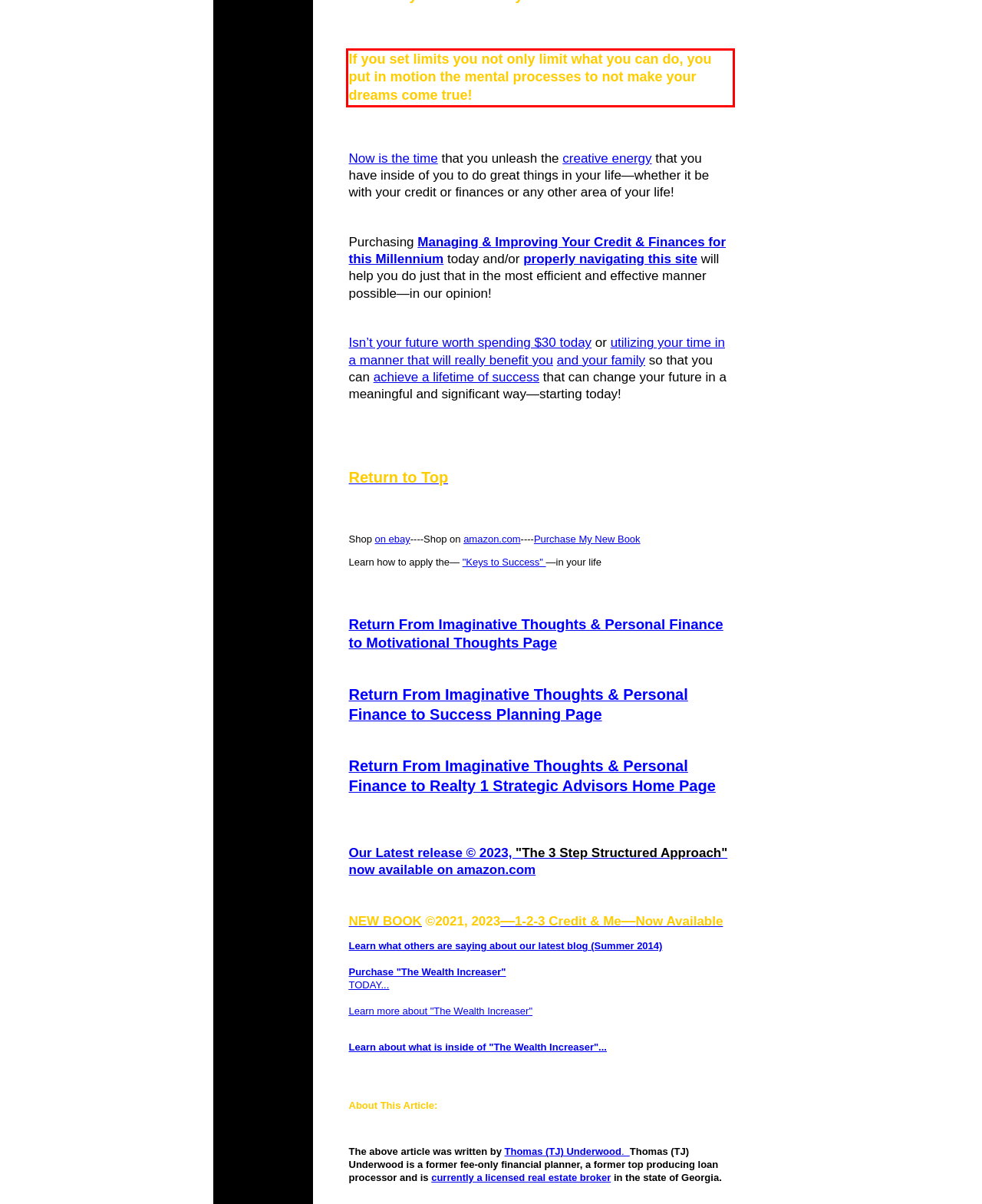You are provided with a screenshot of a webpage that includes a UI element enclosed in a red rectangle. Extract the text content inside this red rectangle.

If you set limits you not only limit what you can do, you put in motion the mental processes to not make your dreams come true!